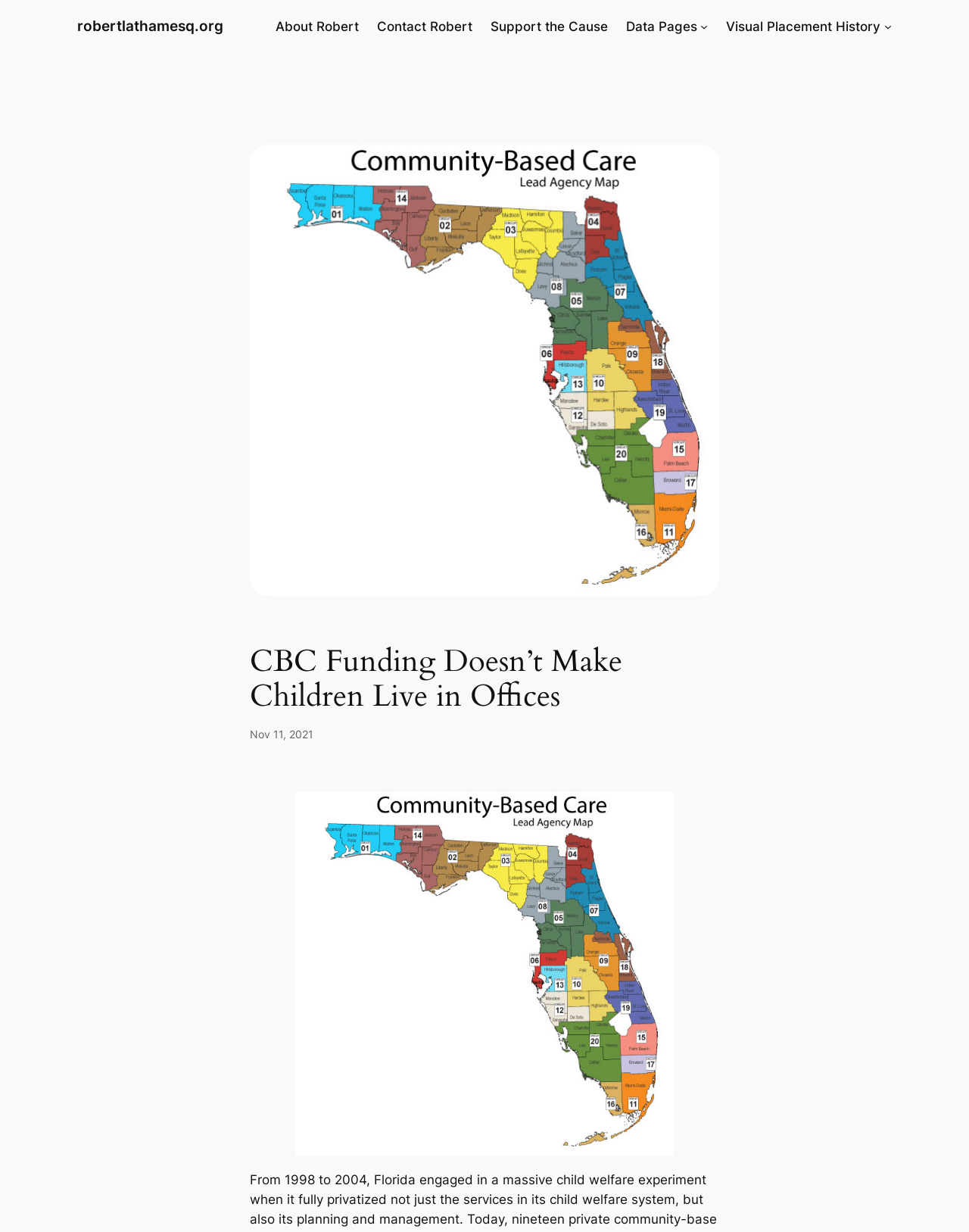What is the date of the article?
Please answer the question with a detailed and comprehensive explanation.

The date of the article can be found in the time element with the link 'Nov 11, 2021' which has a bounding box coordinate of [0.258, 0.591, 0.323, 0.601].